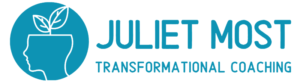Give an elaborate caption for the image.

The image features a visually impactful logo for "Juliet Most Transformational Coaching." The design incorporates a stylized profile of a human head in teal, with a plant growing from the top, symbolizing growth, development, and the nurturing aspect of coaching. Accompanying this imagery is the text "JULIET MOST" prominently displayed alongside the phrase "TRANSFORMATIONAL COACHING." This logo effectively conveys the essence of coaching aimed at personal transformation and empowerment.